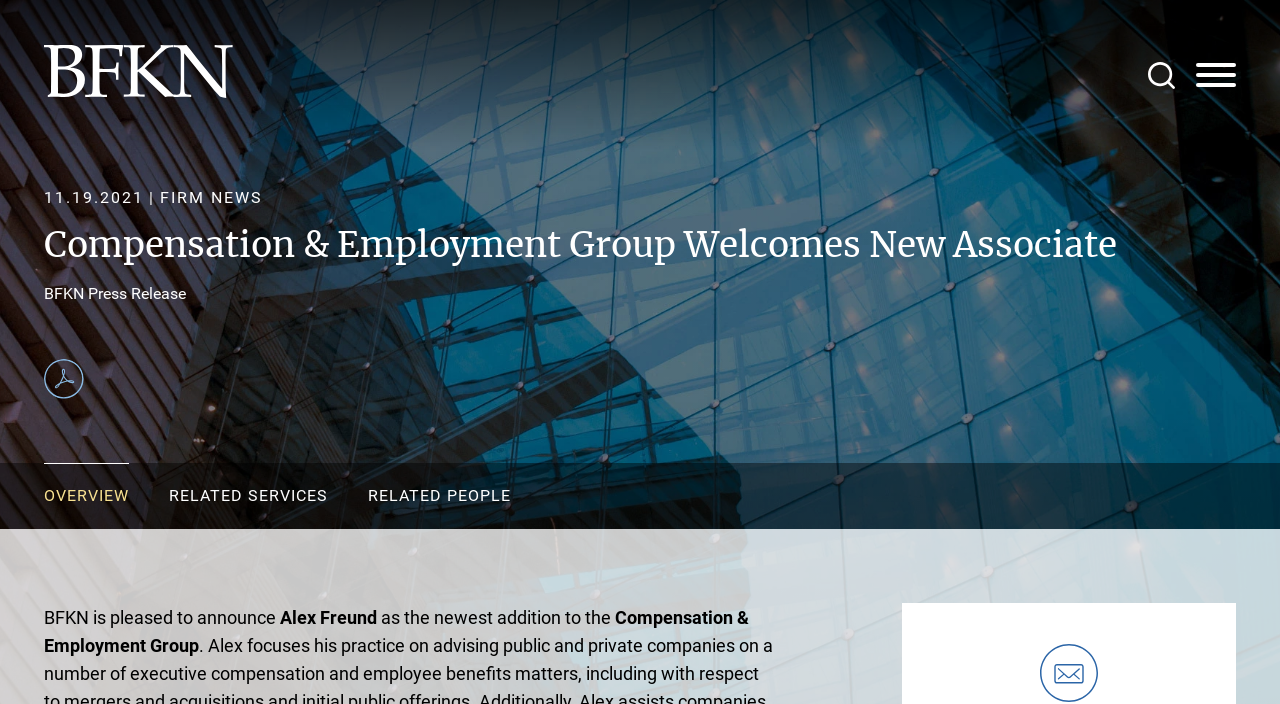What is the main heading displayed on the webpage? Please provide the text.

Compensation & Employment Group Welcomes New Associate